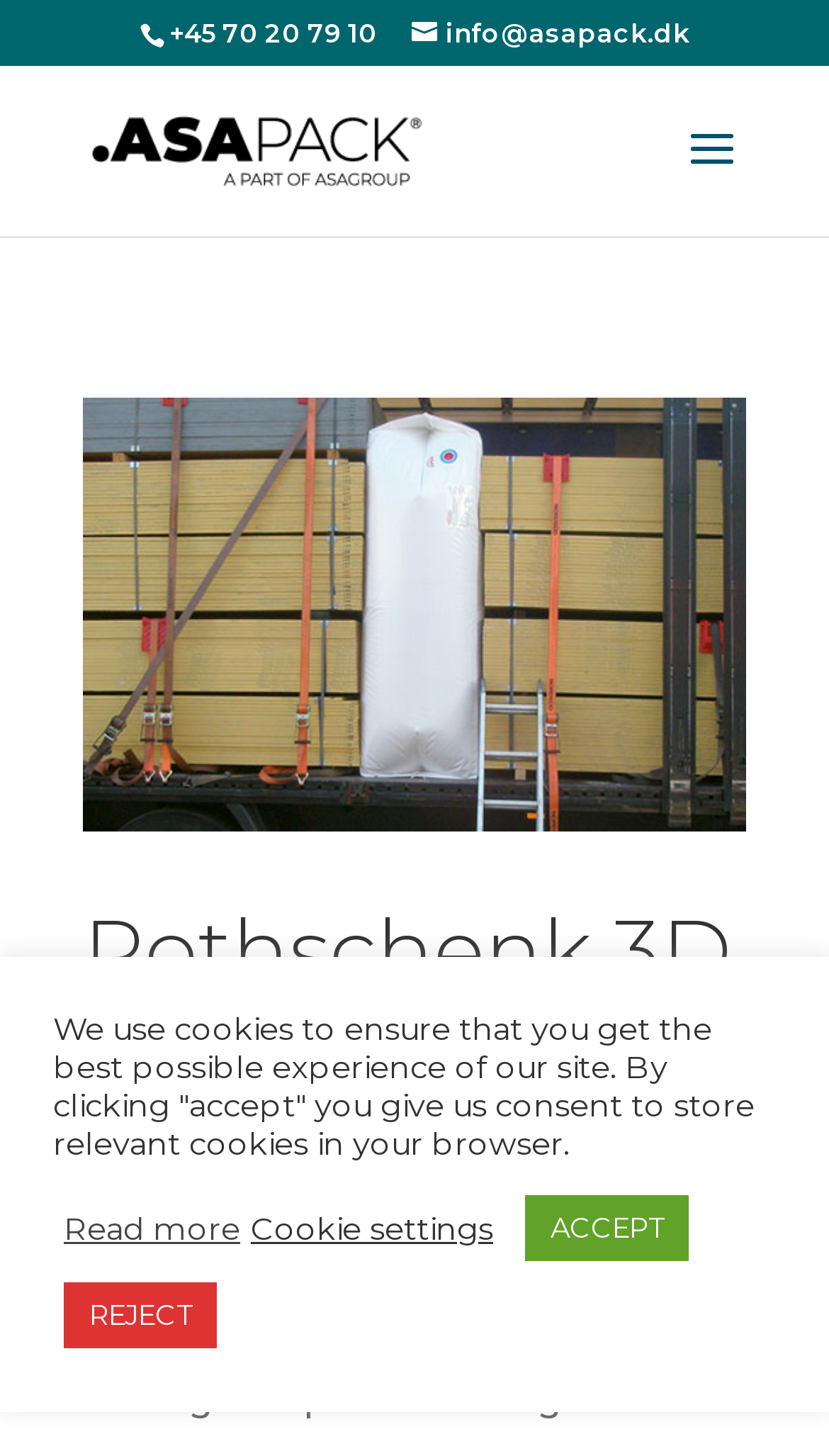Using the description: "Cookie settings", identify the bounding box of the corresponding UI element in the screenshot.

[0.303, 0.83, 0.595, 0.857]